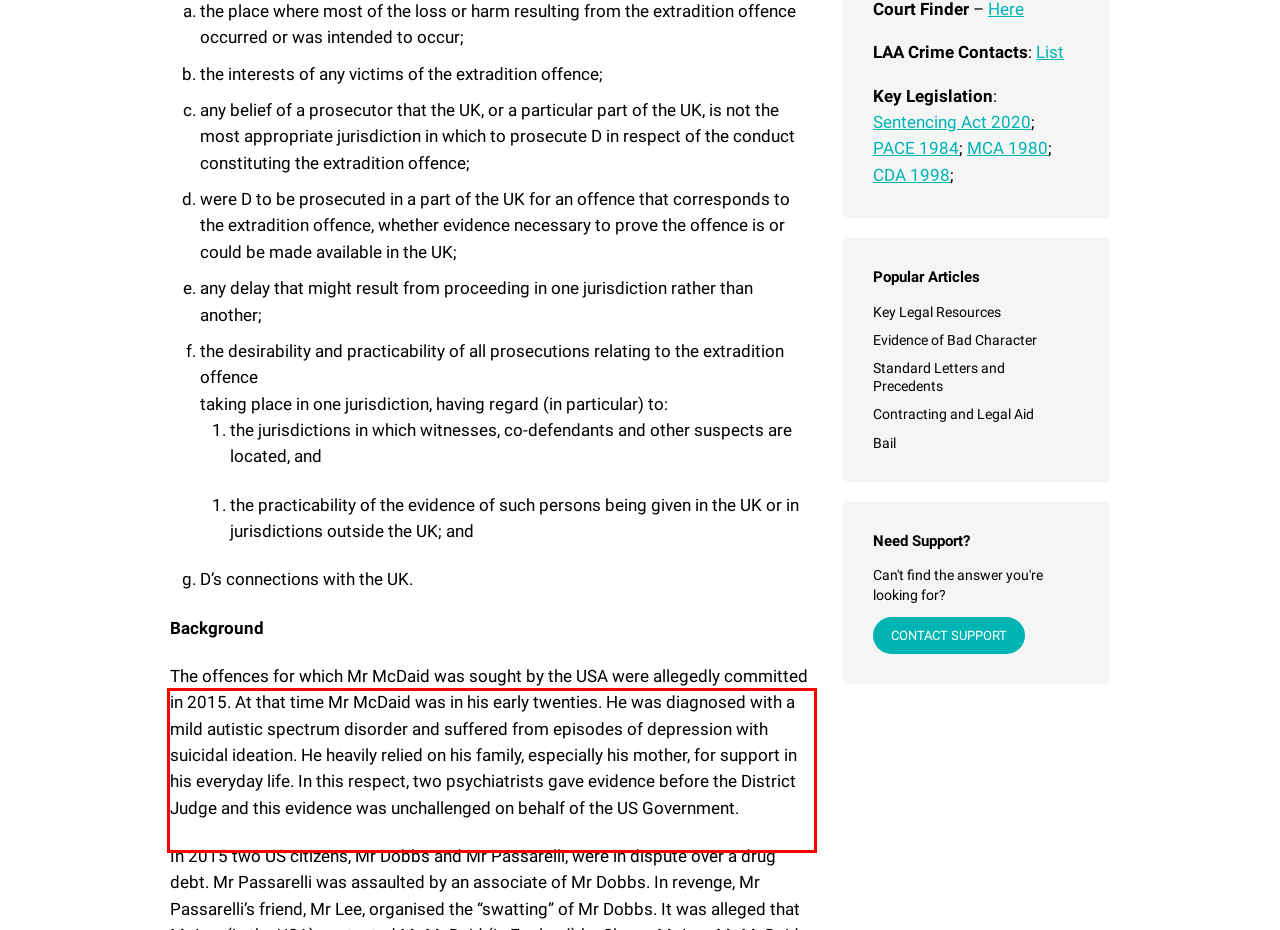View the screenshot of the webpage and identify the UI element surrounded by a red bounding box. Extract the text contained within this red bounding box.

The offences for which Mr McDaid was sought by the USA were allegedly committed in 2015. At that time Mr McDaid was in his early twenties. He was diagnosed with a mild autistic spectrum disorder and suffered from episodes of depression with suicidal ideation. He heavily relied on his family, especially his mother, for support in his everyday life. In this respect, two psychiatrists gave evidence before the District Judge and this evidence was unchallenged on behalf of the US Government.